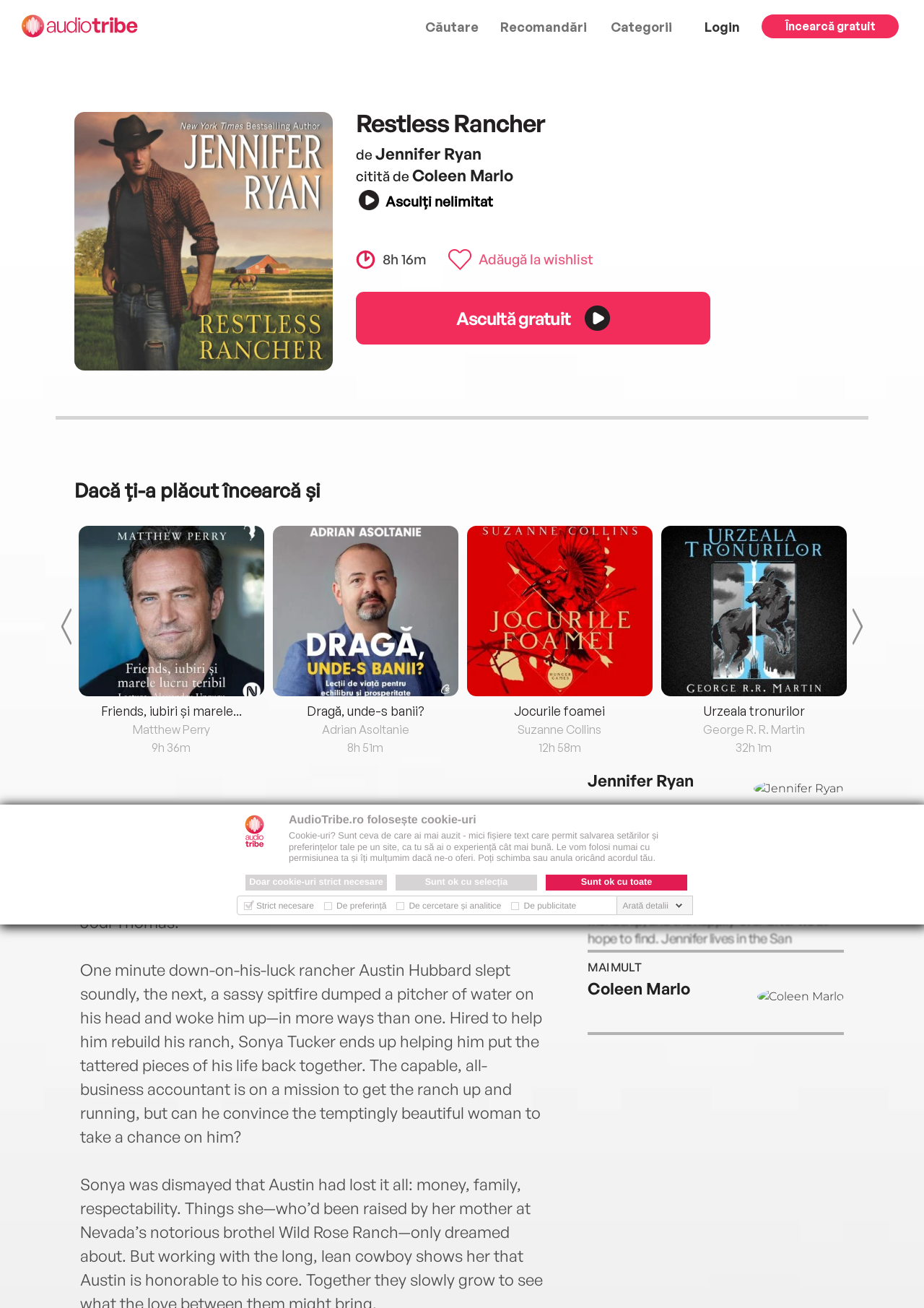What is the name of the narrator?
Give a thorough and detailed response to the question.

I found the answer by looking at the heading element with the text 'citită de Coleen Marlo' which is located below the book title, indicating that Coleen Marlo is the narrator of the book.